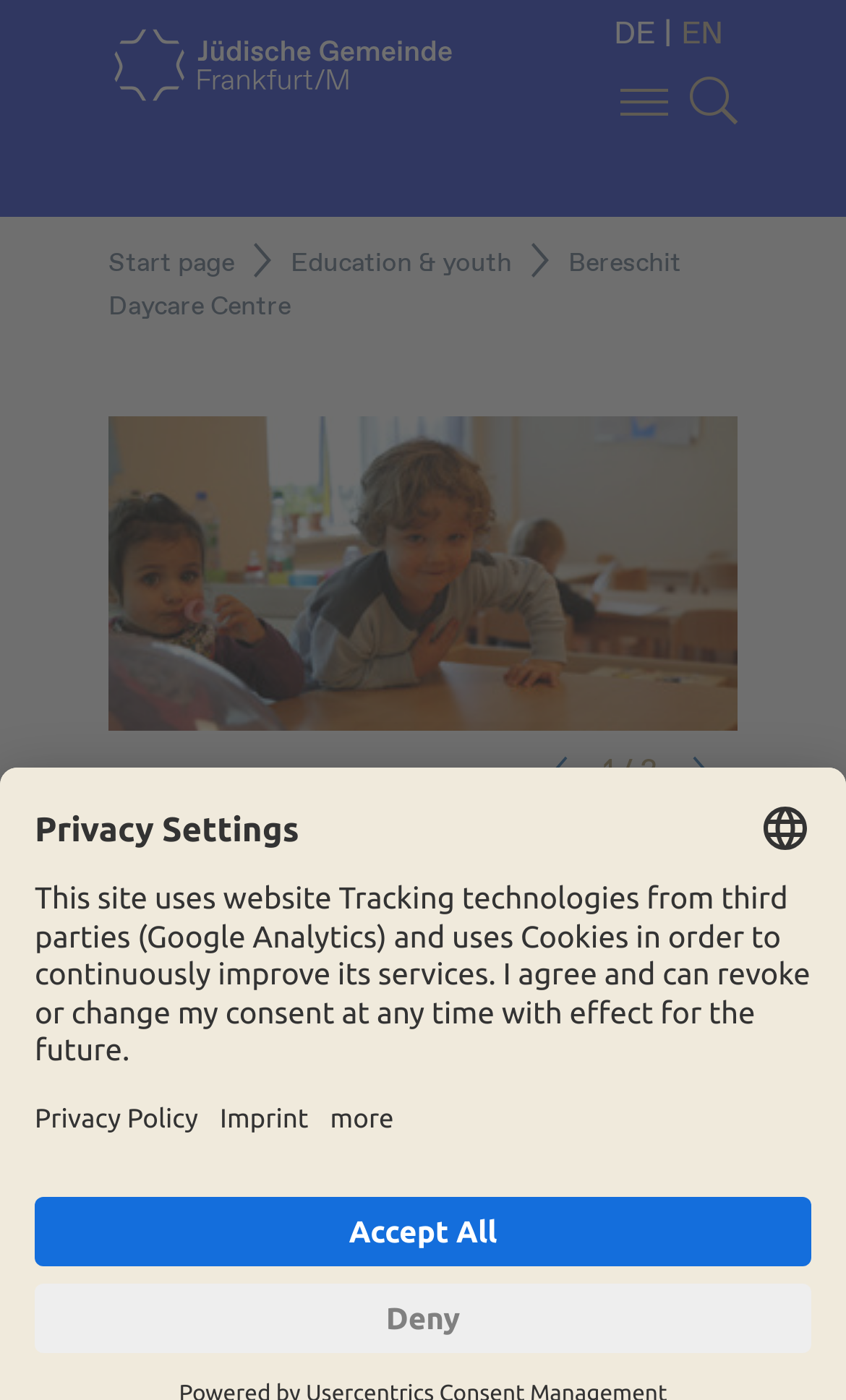Write a detailed summary of the webpage.

The webpage is about the Jewish Community Frankfurt am Main, specifically the Bereschit Daycare Centre. At the top left, there is a logo image and a link. On the top right, there are language selection options, including "DE" and "EN", separated by a vertical bar. 

Below the language selection, there are several links, including "Start page" and "Education & youth". The title "Bereschit Daycare Centre" is displayed prominently. 

A list box with a vertical orientation takes up a significant portion of the page, with an image inside. There are navigation buttons, "Zurück" (back) and "Weiter" (forward), accompanied by a text "1 / 2", indicating that there are multiple pages or sections. 

A heading "Bereschit Daycare Centre, Röderbergweg ‒ Shalom! A warm welcome!" is displayed below the list box. 

At the bottom of the page, there is a button "Open Privacy settings", which opens a privacy settings panel. The panel includes a heading "Privacy Settings", a language selection dropdown, and a description of the website's tracking technologies and cookie usage. There are also links to "Open Privacy Policy" and "Open Imprint", as well as buttons to "Accept All" or "Deny" the privacy settings.